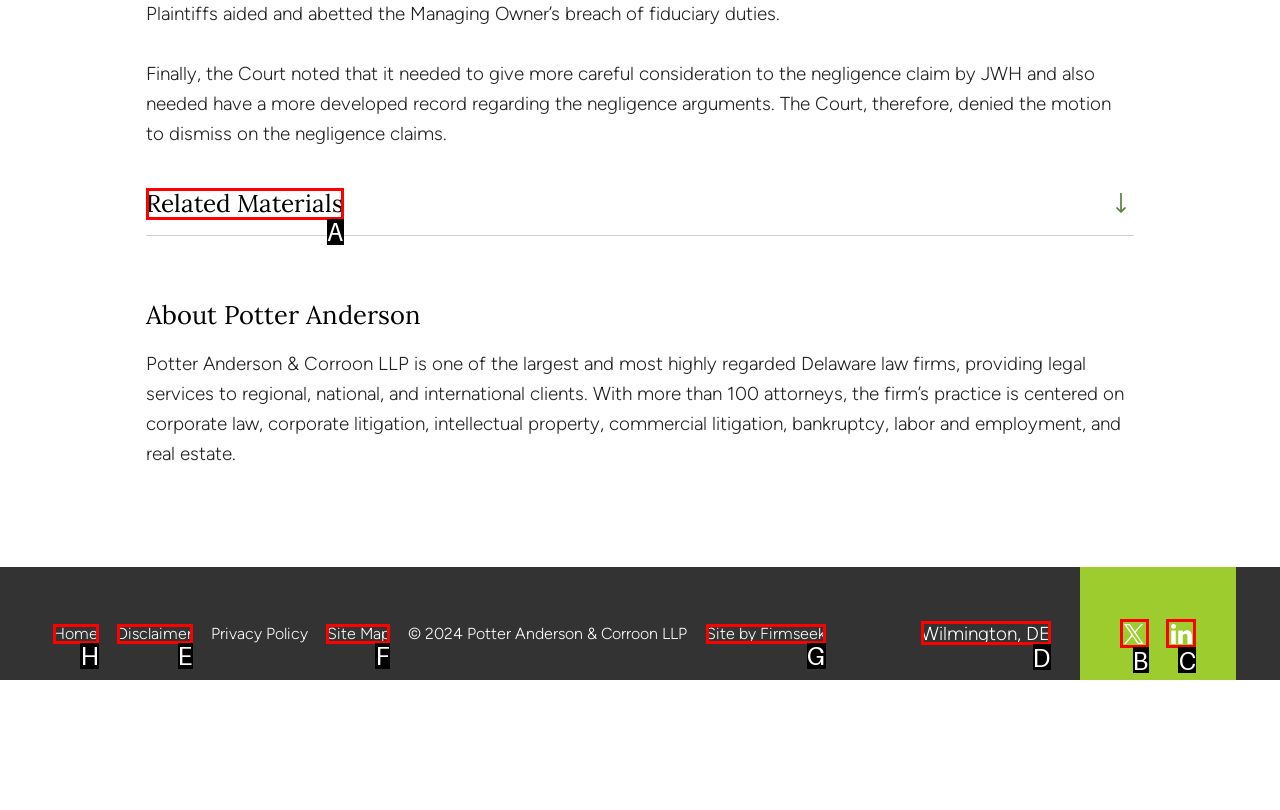For the given instruction: Go to Home, determine which boxed UI element should be clicked. Answer with the letter of the corresponding option directly.

H